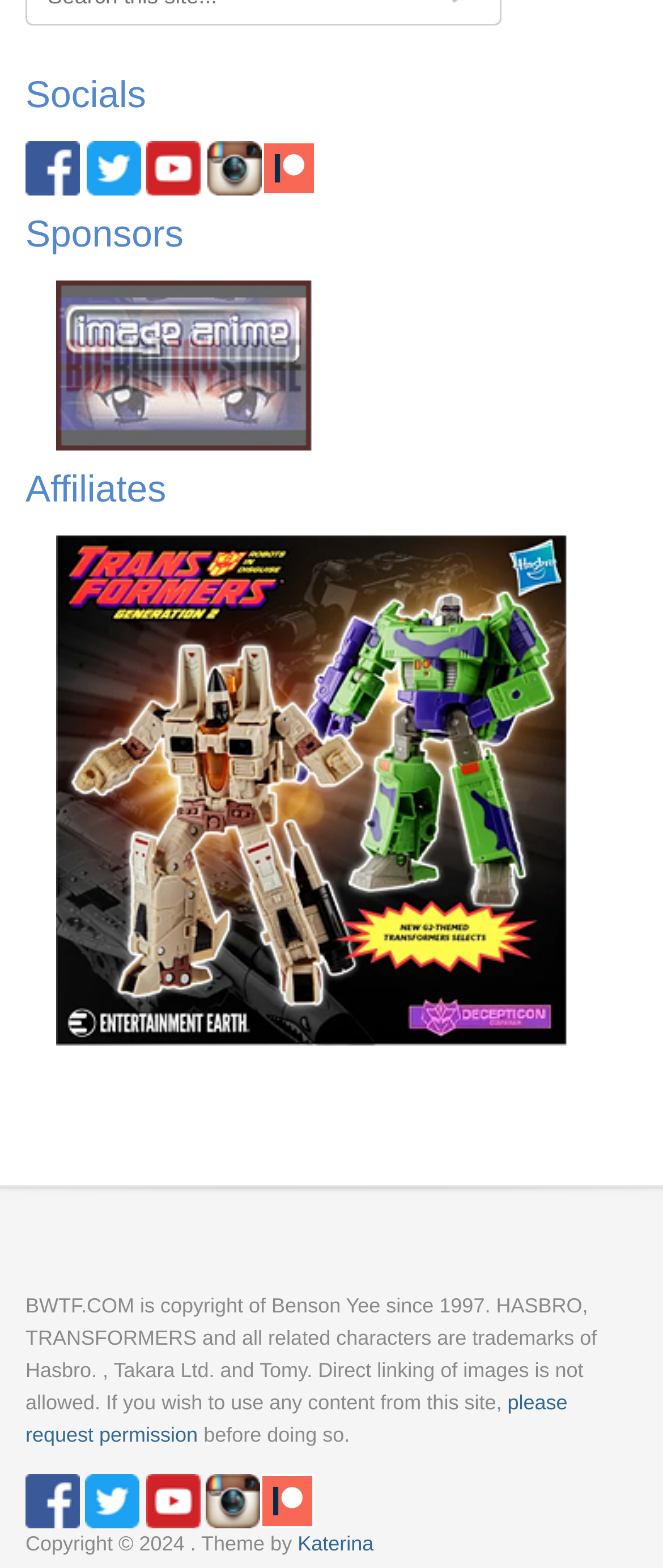Answer the question in a single word or phrase:
What is the theme of the website by?

Katerina